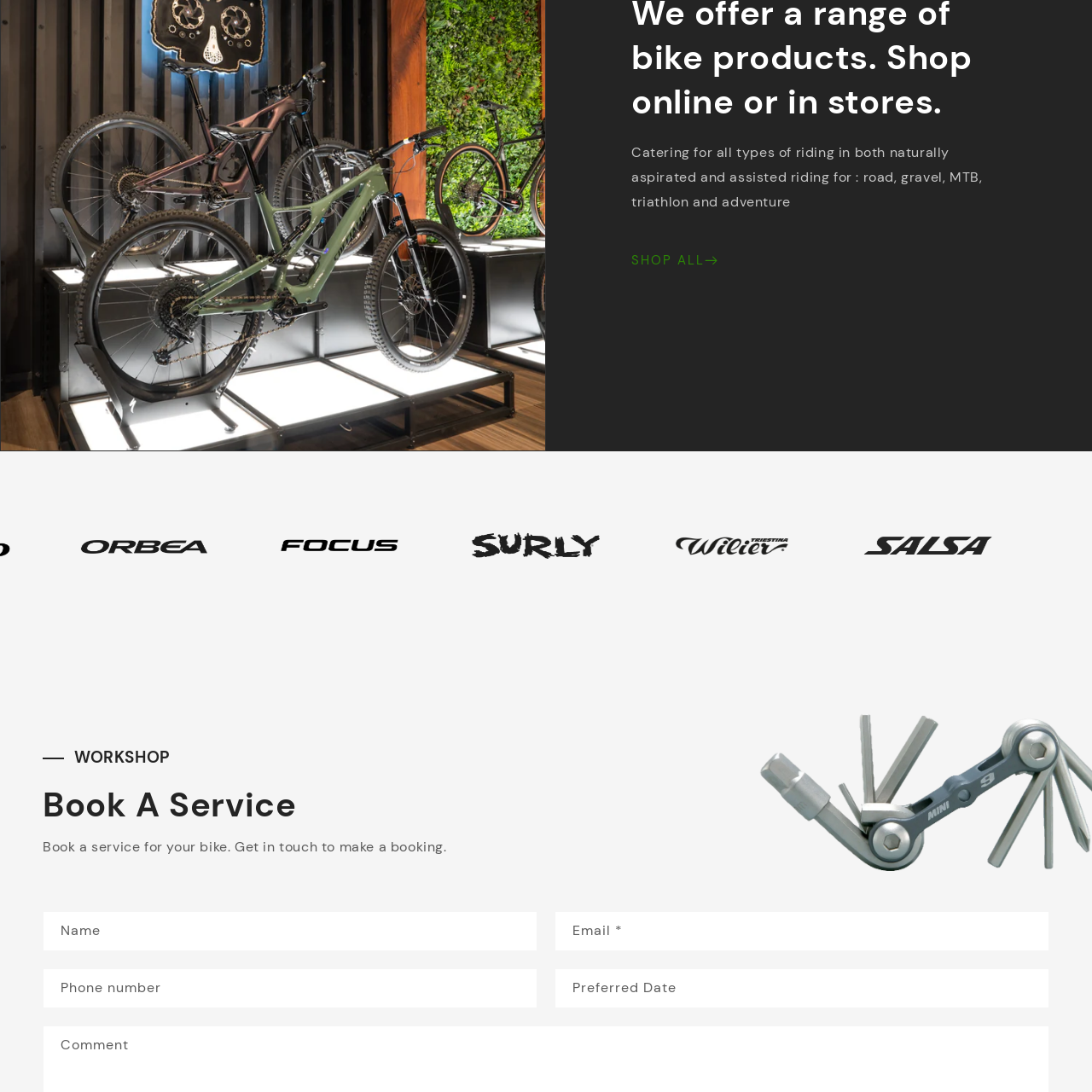Elaborate on the image enclosed by the red box with a detailed description.

The image features the logo of "Wilier Triestina," a renowned brand in the cycling industry. Wilier Triestina is celebrated for its high-quality bicycles, catering to various types of cycling including road, gravel, and mountain biking. This logo is prominently displayed as part of a collection of brands, underscoring the shop's commitment to offering a diverse array of riding experiences, from triathlons to adventurous rides. The design reflects the brand's heritage and dedication to performance and innovation in cycling.